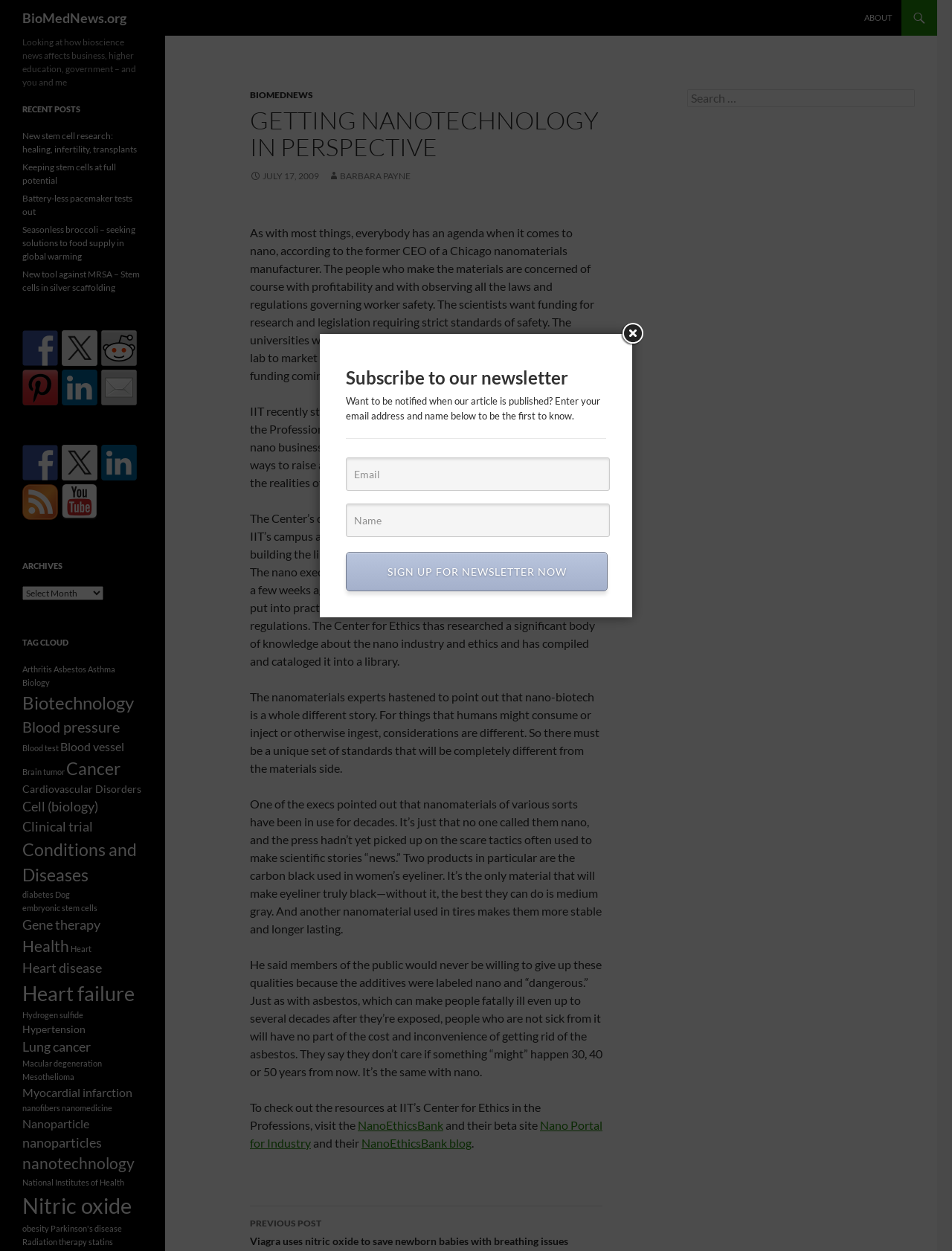Pinpoint the bounding box coordinates of the element to be clicked to execute the instruction: "Follow on Facebook".

[0.023, 0.264, 0.061, 0.293]